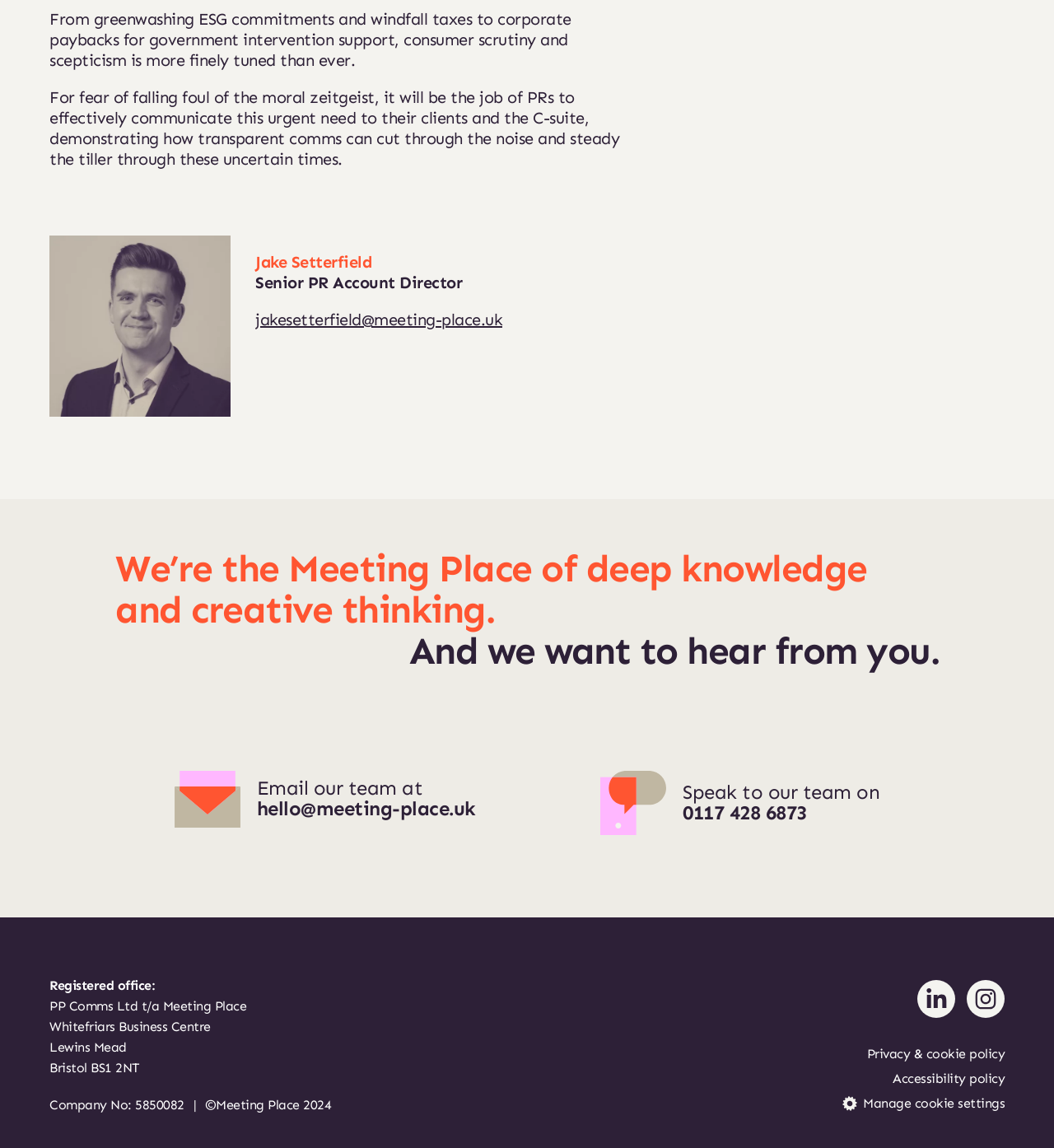What is the company name of the registered office?
Give a comprehensive and detailed explanation for the question.

I found the answer by looking at the group element with the registered office information and extracting the company name from it.